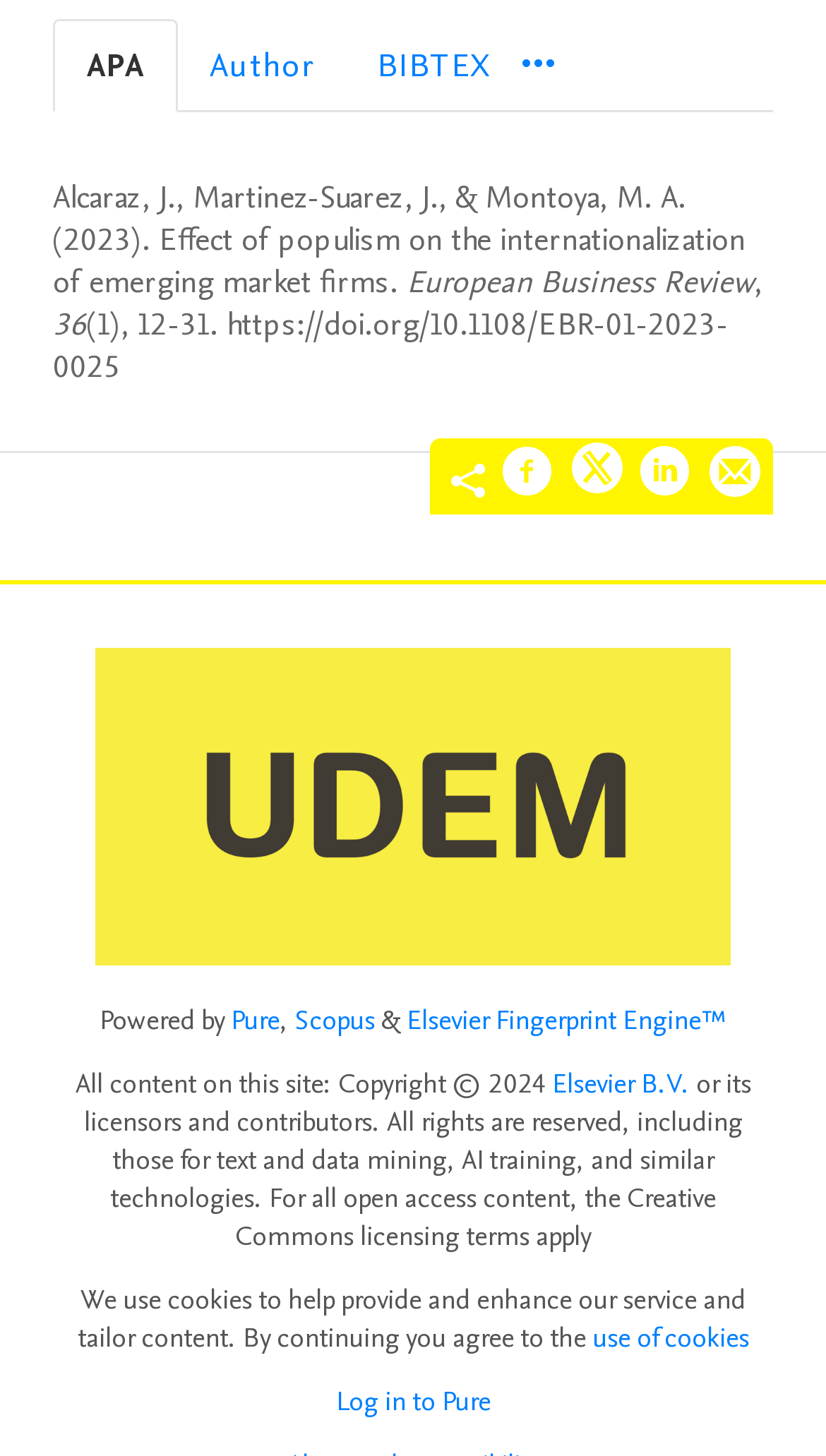Identify the bounding box coordinates for the UI element described as: "Log in to Pure". The coordinates should be provided as four floats between 0 and 1: [left, top, right, bottom].

[0.406, 0.949, 0.594, 0.975]